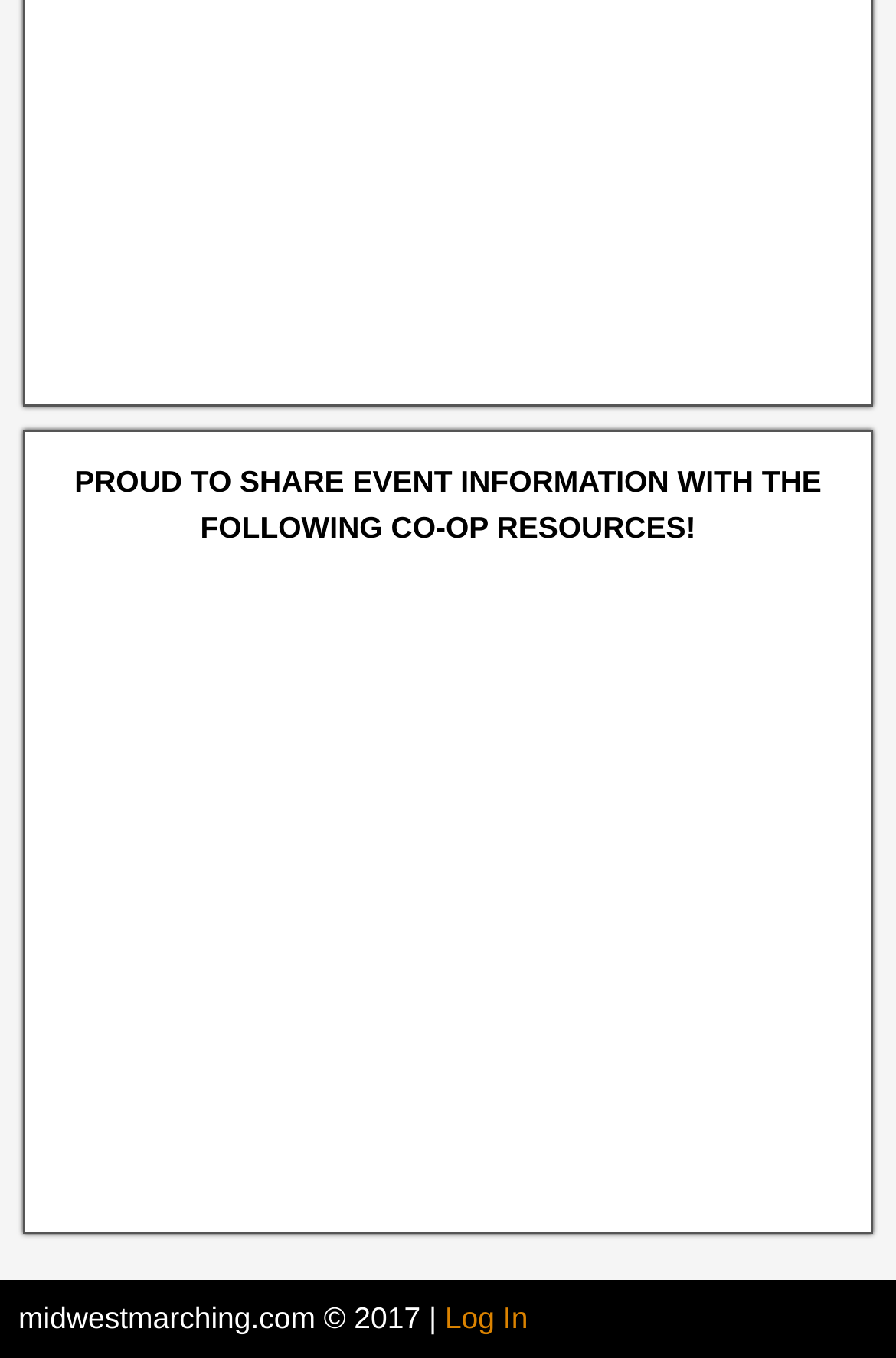How many images are there on the webpage?
Using the image, respond with a single word or phrase.

5